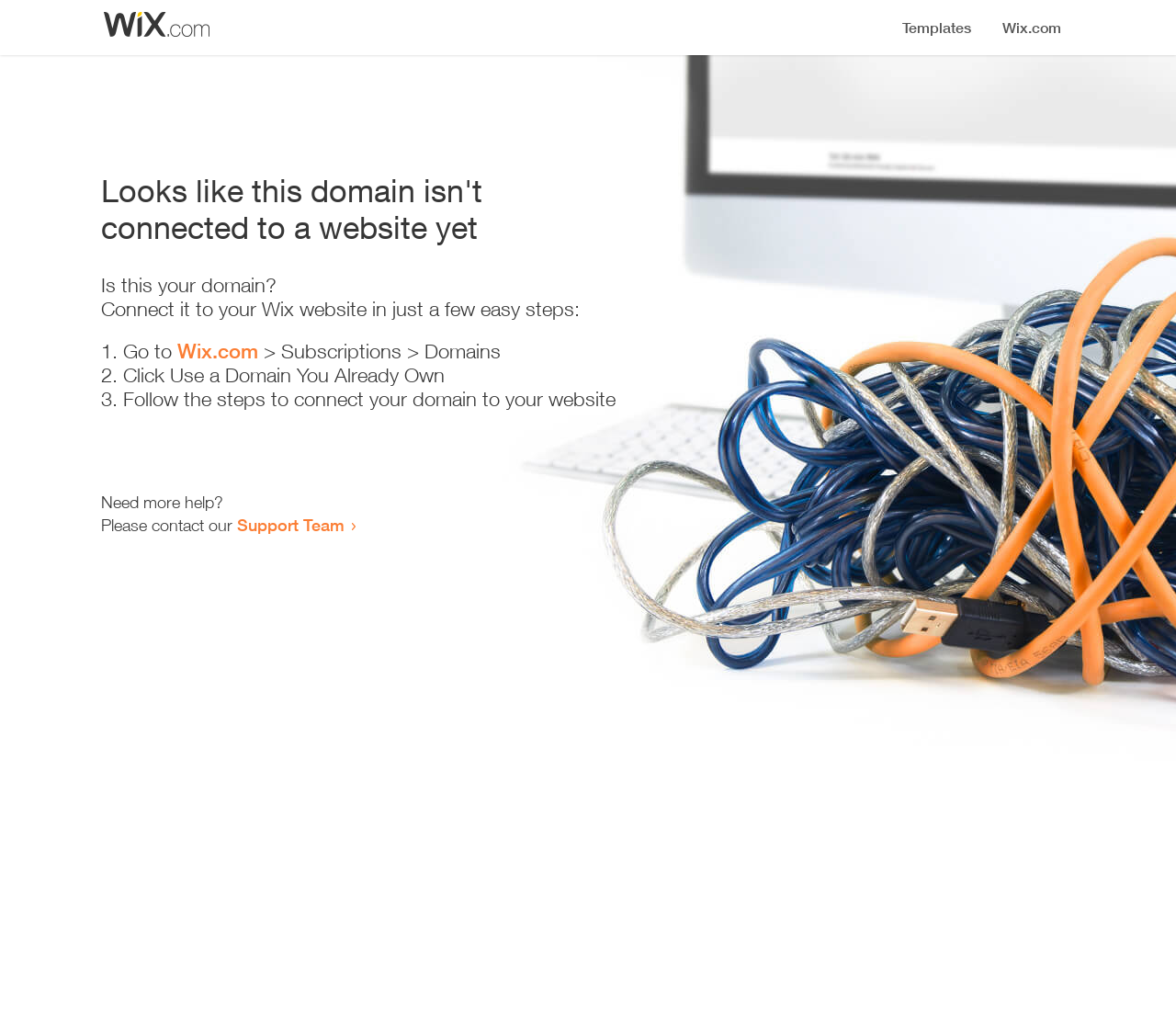How many steps are required to connect the domain to a website?
Using the information presented in the image, please offer a detailed response to the question.

The webpage provides a list of steps to connect the domain to a website, which includes '1. Go to Wix.com > Subscriptions > Domains', '2. Click Use a Domain You Already Own', and '3. Follow the steps to connect your domain to your website'. Therefore, there are 3 steps required to connect the domain to a website.